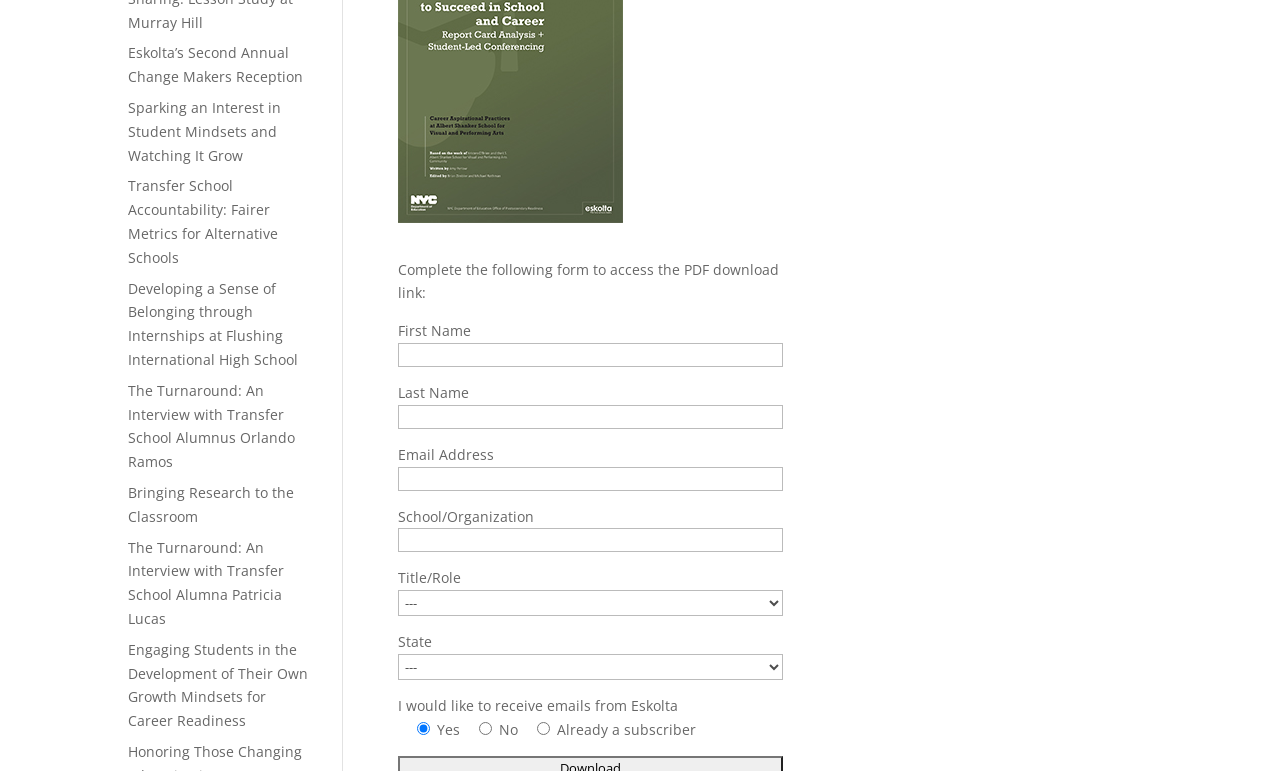Please identify the bounding box coordinates of the region to click in order to complete the task: "Select title or role". The coordinates must be four float numbers between 0 and 1, specified as [left, top, right, bottom].

[0.311, 0.766, 0.611, 0.799]